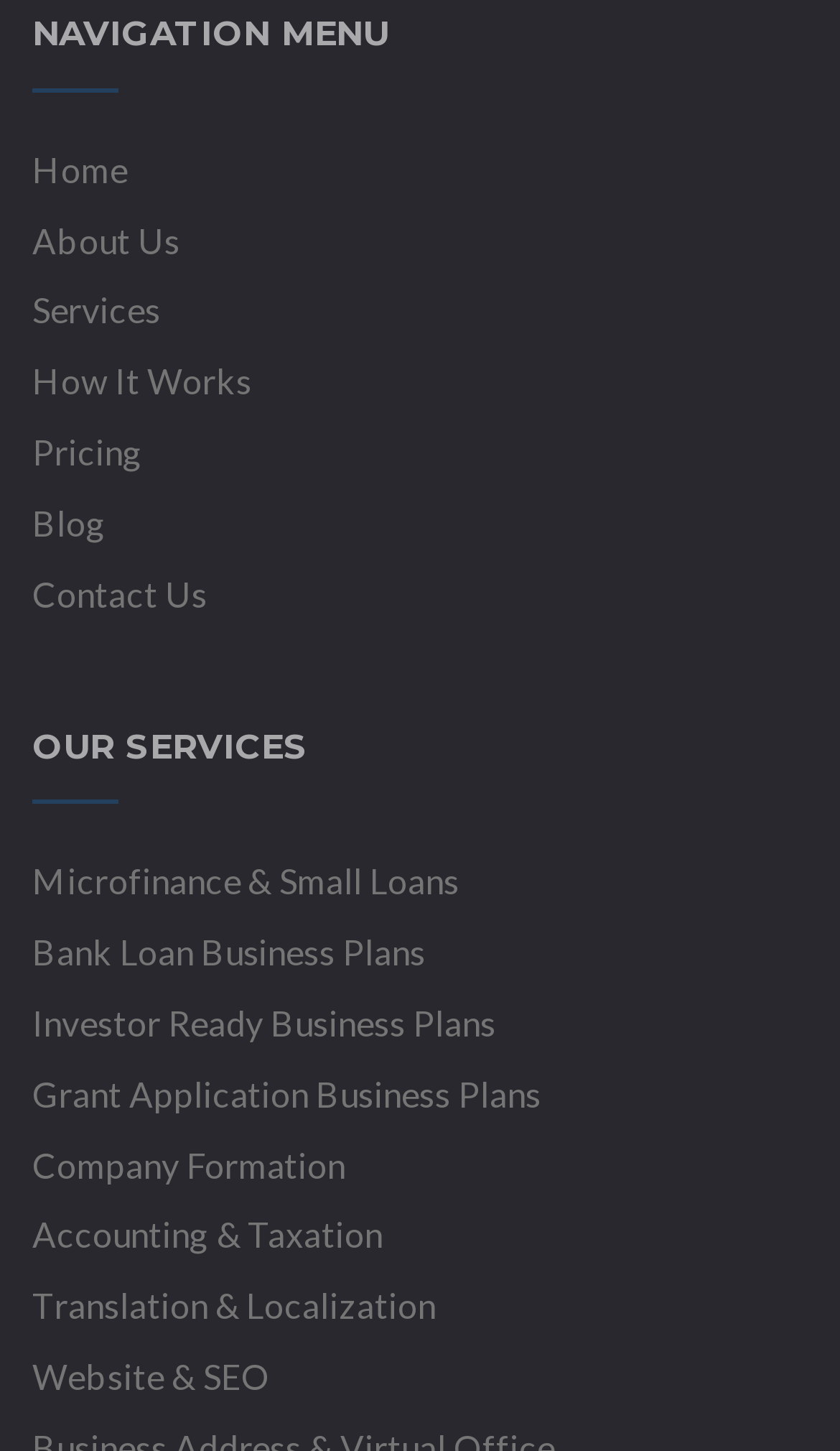Determine the coordinates of the bounding box for the clickable area needed to execute this instruction: "Contact Us".

[0.038, 0.395, 0.247, 0.423]